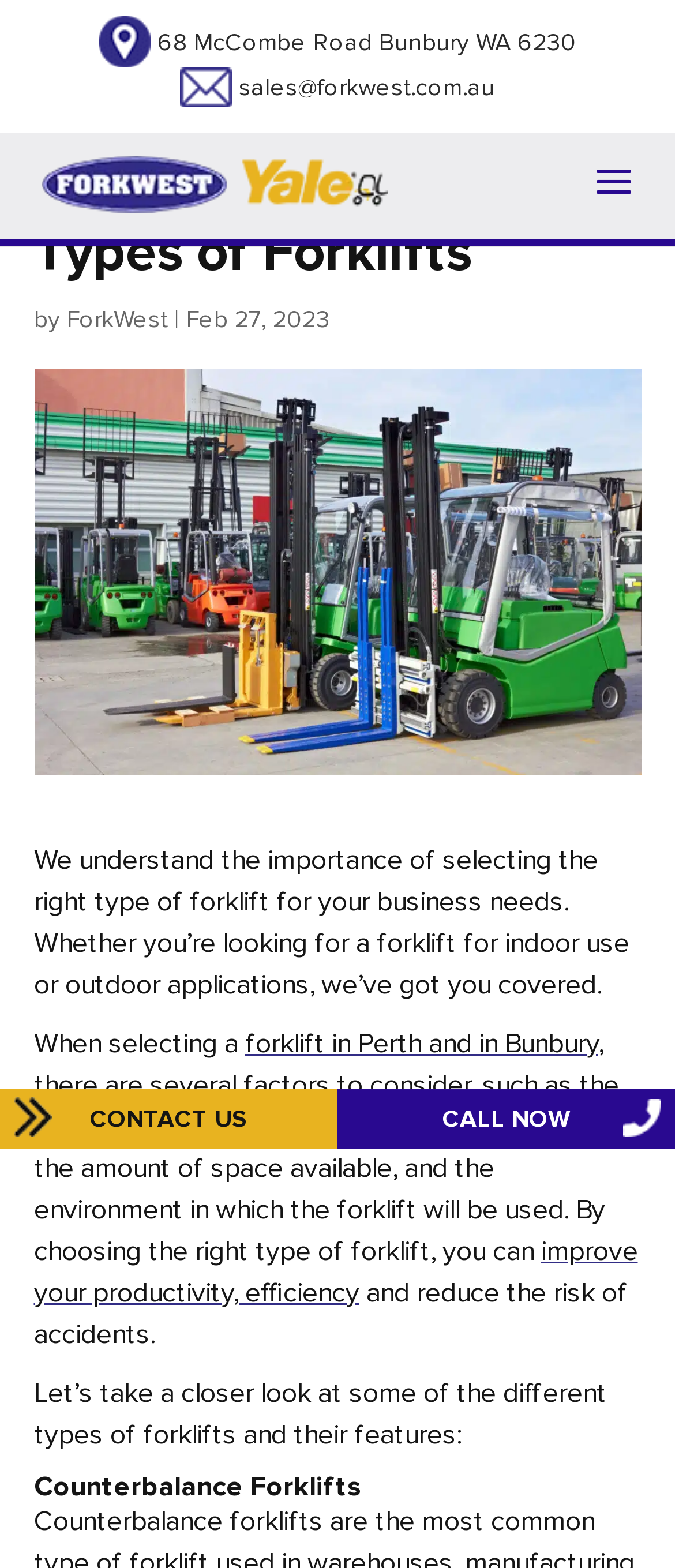Please find the bounding box coordinates of the element that must be clicked to perform the given instruction: "Call now". The coordinates should be four float numbers from 0 to 1, i.e., [left, top, right, bottom].

[0.5, 0.694, 1.0, 0.733]